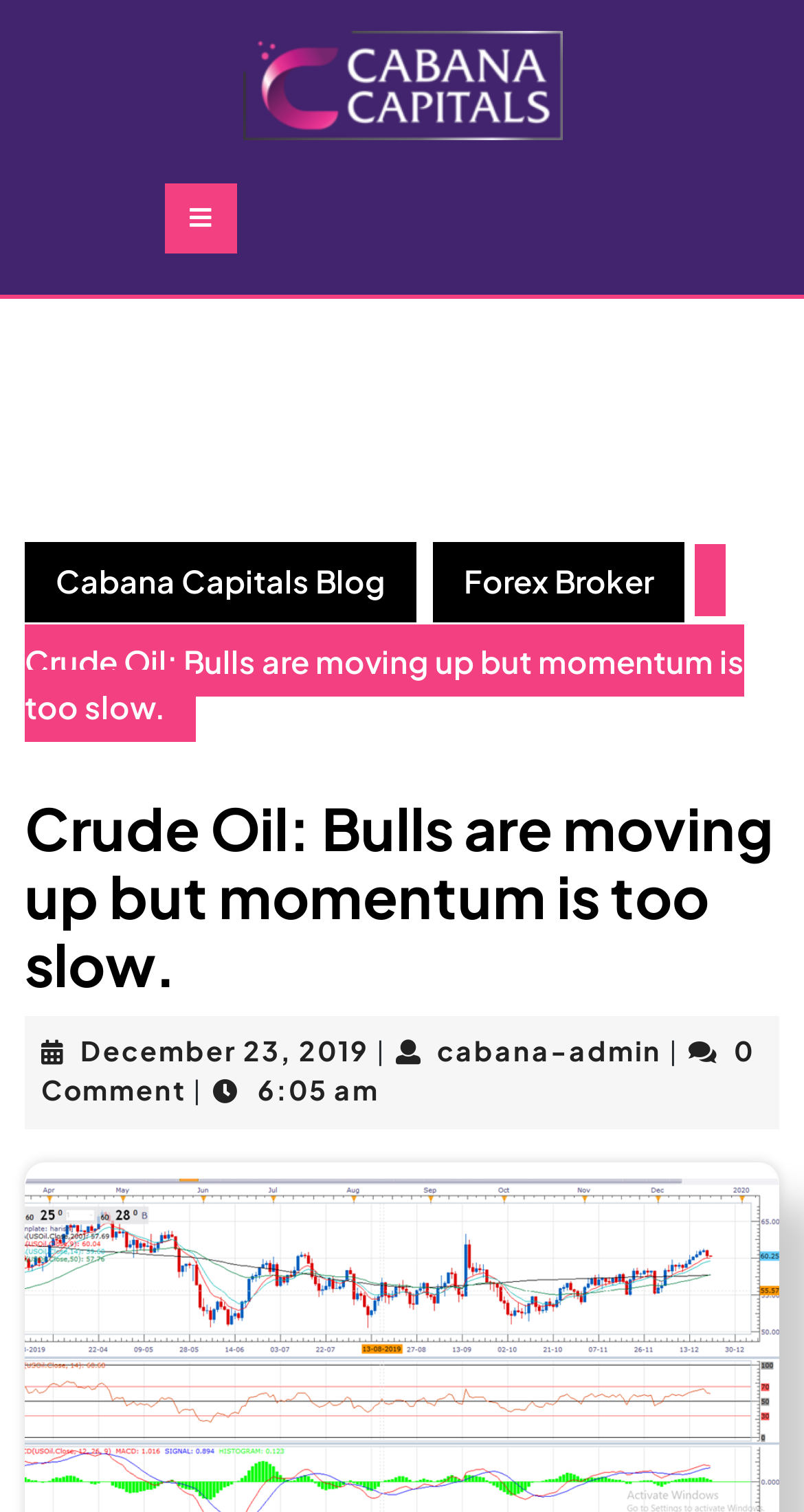Given the description "Open Button", determine the bounding box of the corresponding UI element.

[0.205, 0.121, 0.295, 0.168]